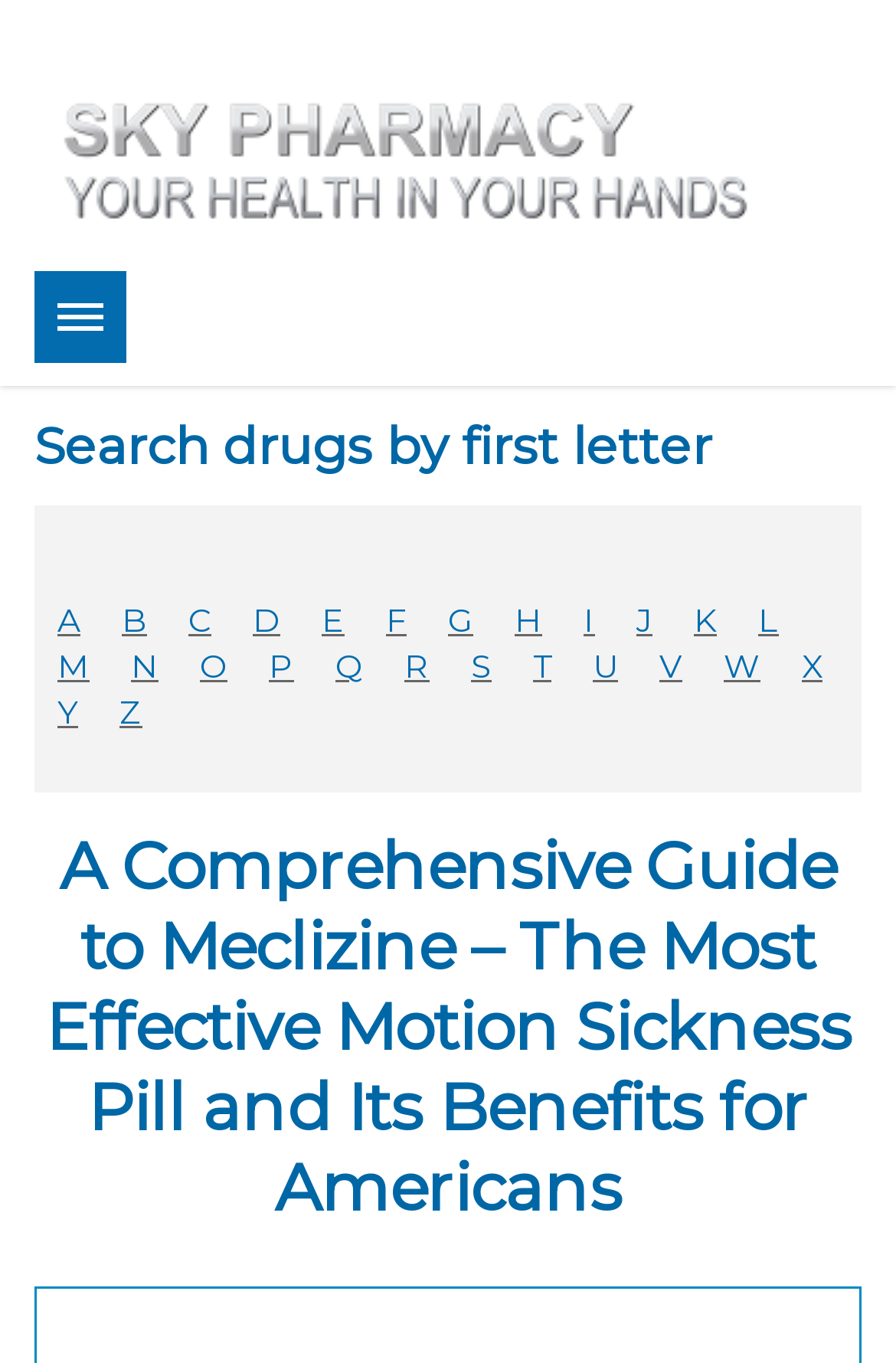How many links are there in the menu?
Using the image provided, answer with just one word or phrase.

9